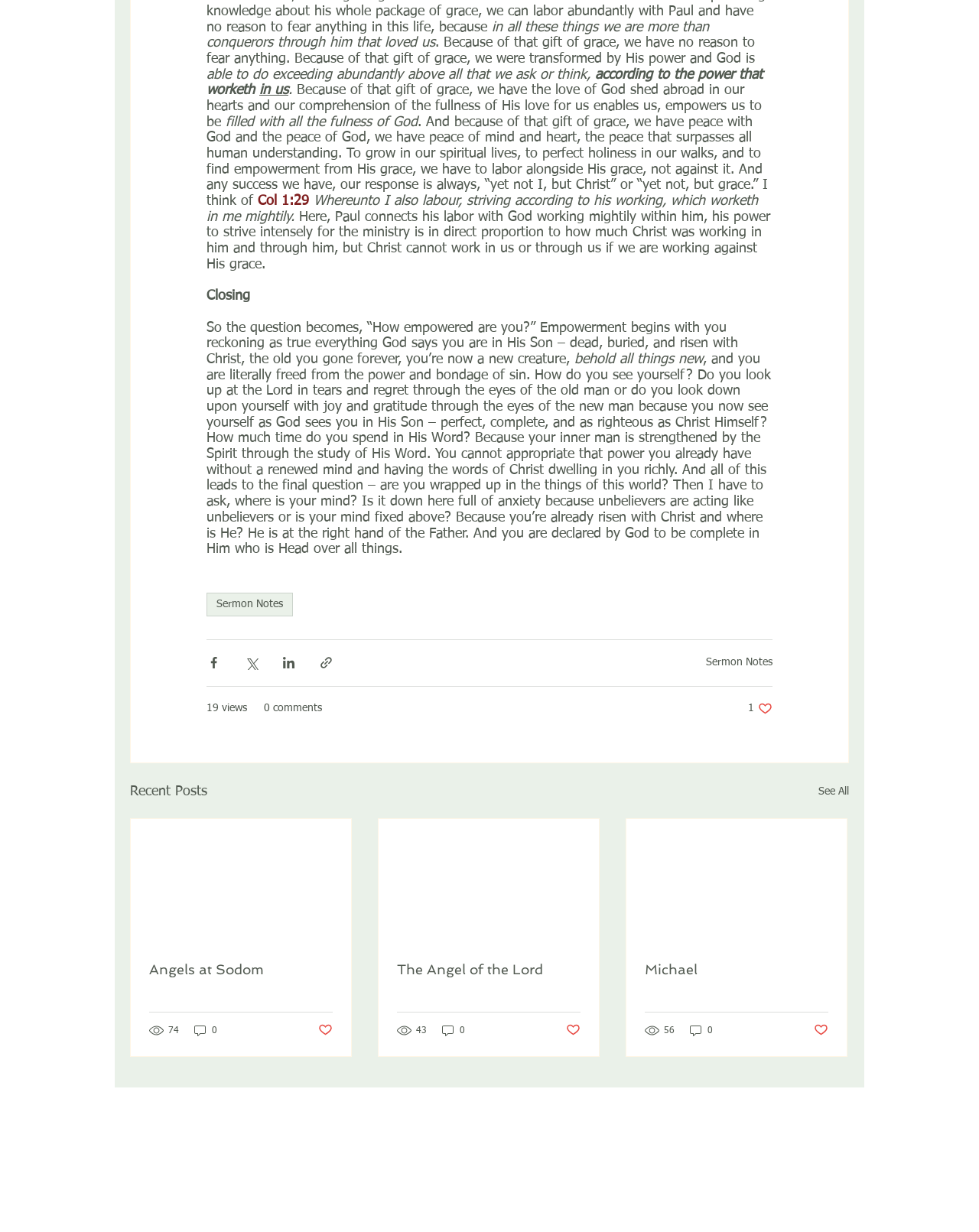Please locate the bounding box coordinates of the element's region that needs to be clicked to follow the instruction: "Read the 'Sermon Notes'". The bounding box coordinates should be provided as four float numbers between 0 and 1, i.e., [left, top, right, bottom].

[0.211, 0.481, 0.299, 0.5]